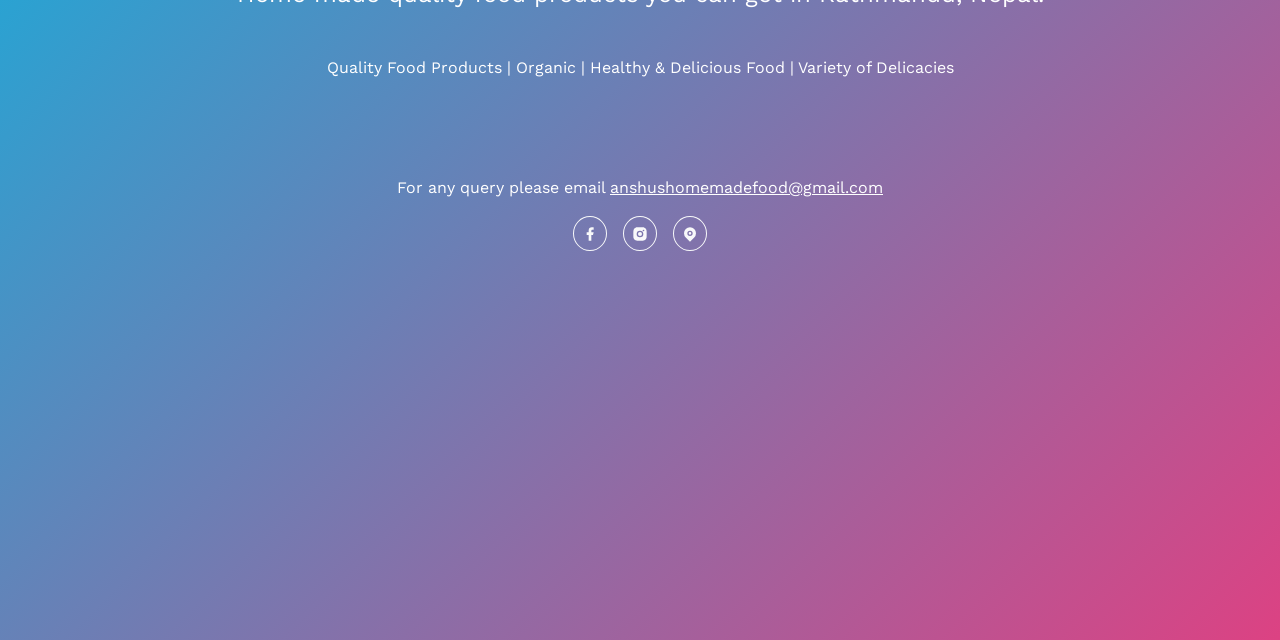Given the element description, predict the bounding box coordinates in the format (top-left x, top-left y, bottom-right x, bottom-right y). Make sure all values are between 0 and 1. Here is the element description: Sales Director

None